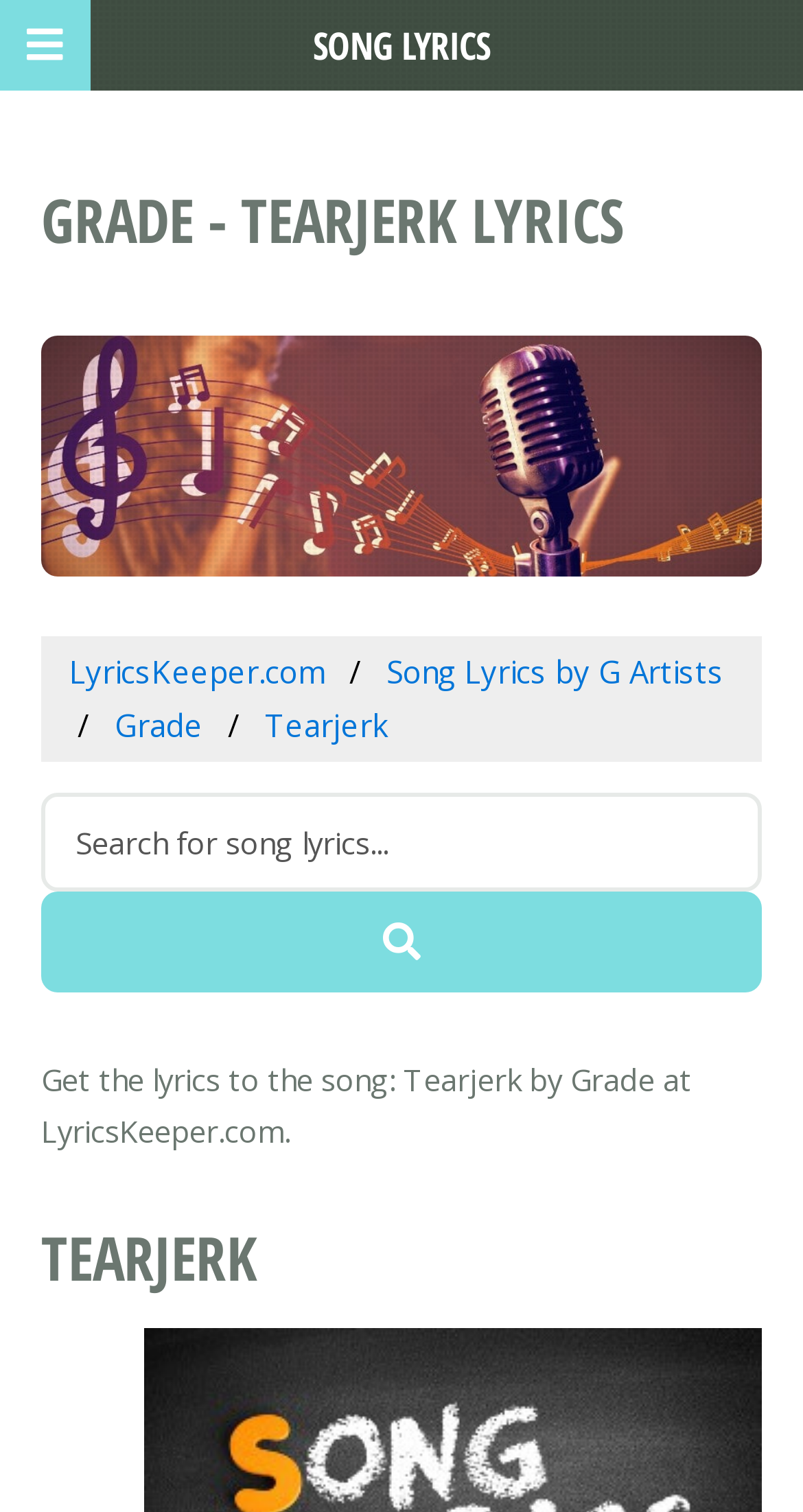What is the category of the song?
Please look at the screenshot and answer using one word or phrase.

Song Lyrics by G Artists